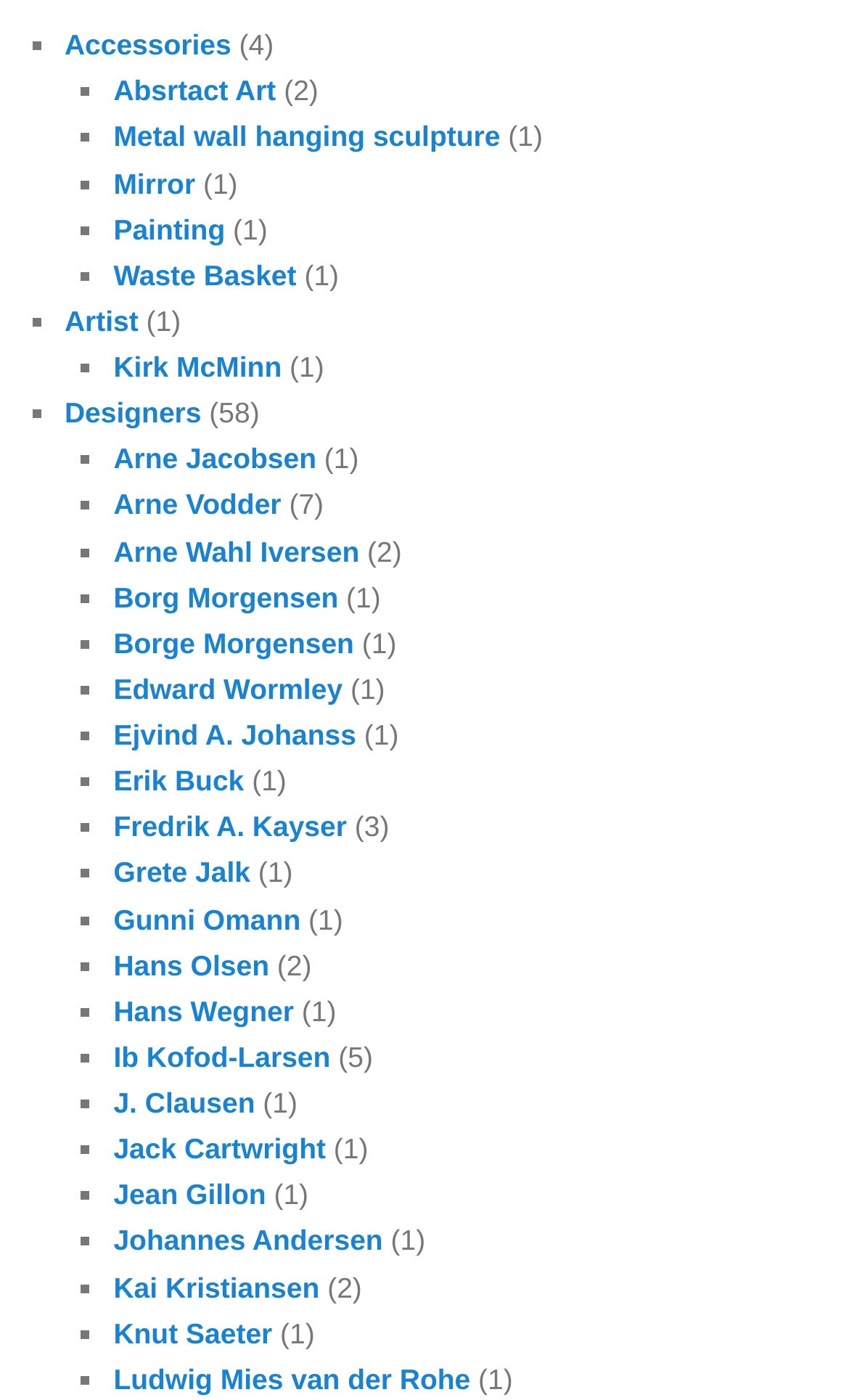Determine the bounding box coordinates of the element that should be clicked to execute the following command: "Explore Kirk McMinn's work".

[0.134, 0.251, 0.332, 0.274]